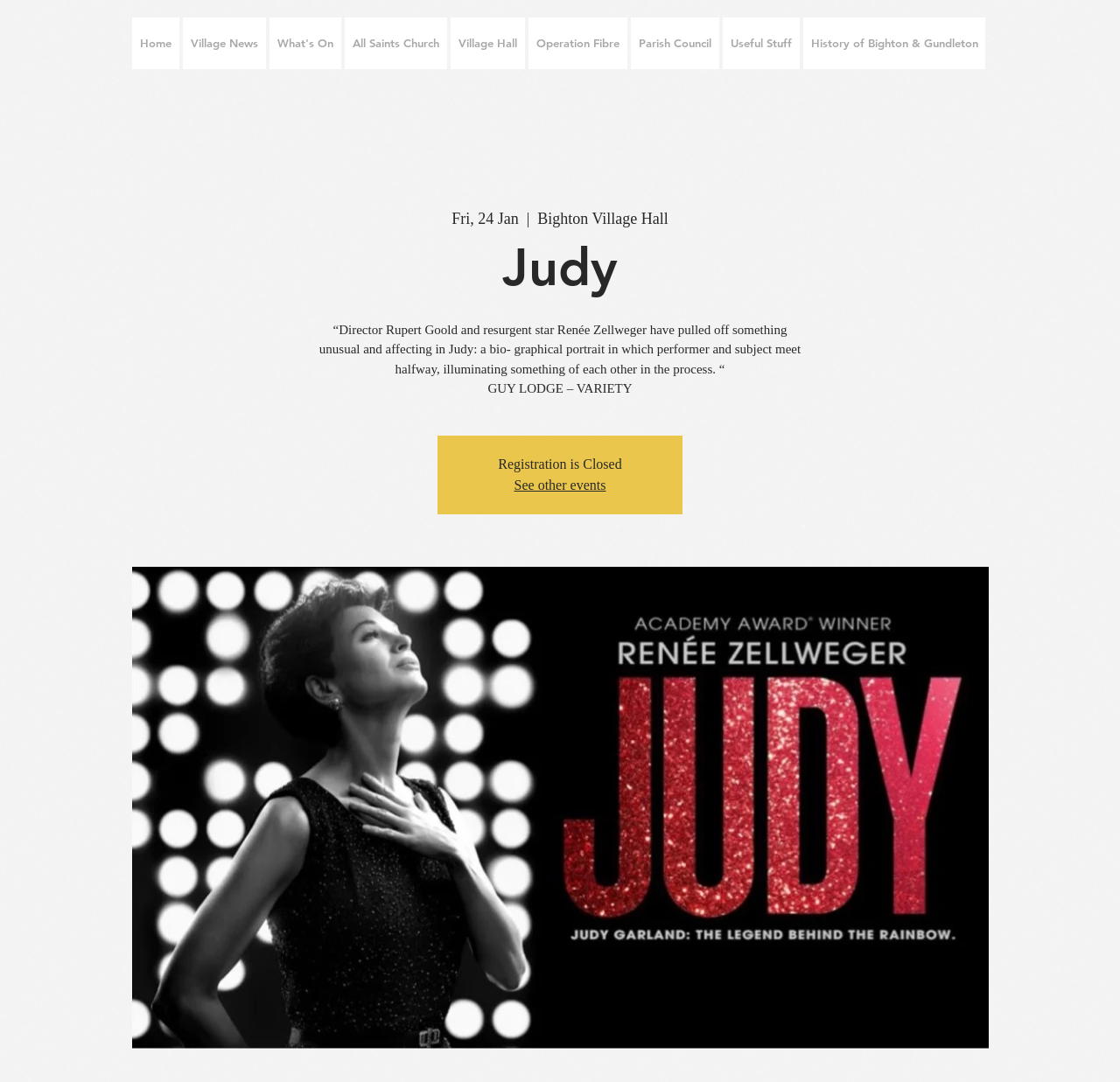Deliver a detailed narrative of the webpage's visual and textual elements.

The webpage is about the movie "Judy" starring Renée Zellweger. At the top, there is a navigation menu with 8 links: "Home", "Village News", "What's On", "All Saints Church", "Village Hall", "Operation Fibre", "Parish Council", and "Useful Stuff". Below the navigation menu, there is a heading with the title "Judy". 

To the right of the heading, there is a paragraph of text describing the movie, citing a review from Variety. Below this text, there is a notice stating "Registration is Closed". Next to this notice, there is a link to "See other events". 

On the left side of the page, there is a large image of the movie "Judy", which takes up most of the vertical space. Above the image, there is a date "Fri, 24 Jan" followed by the text "Bighton Village Hall".